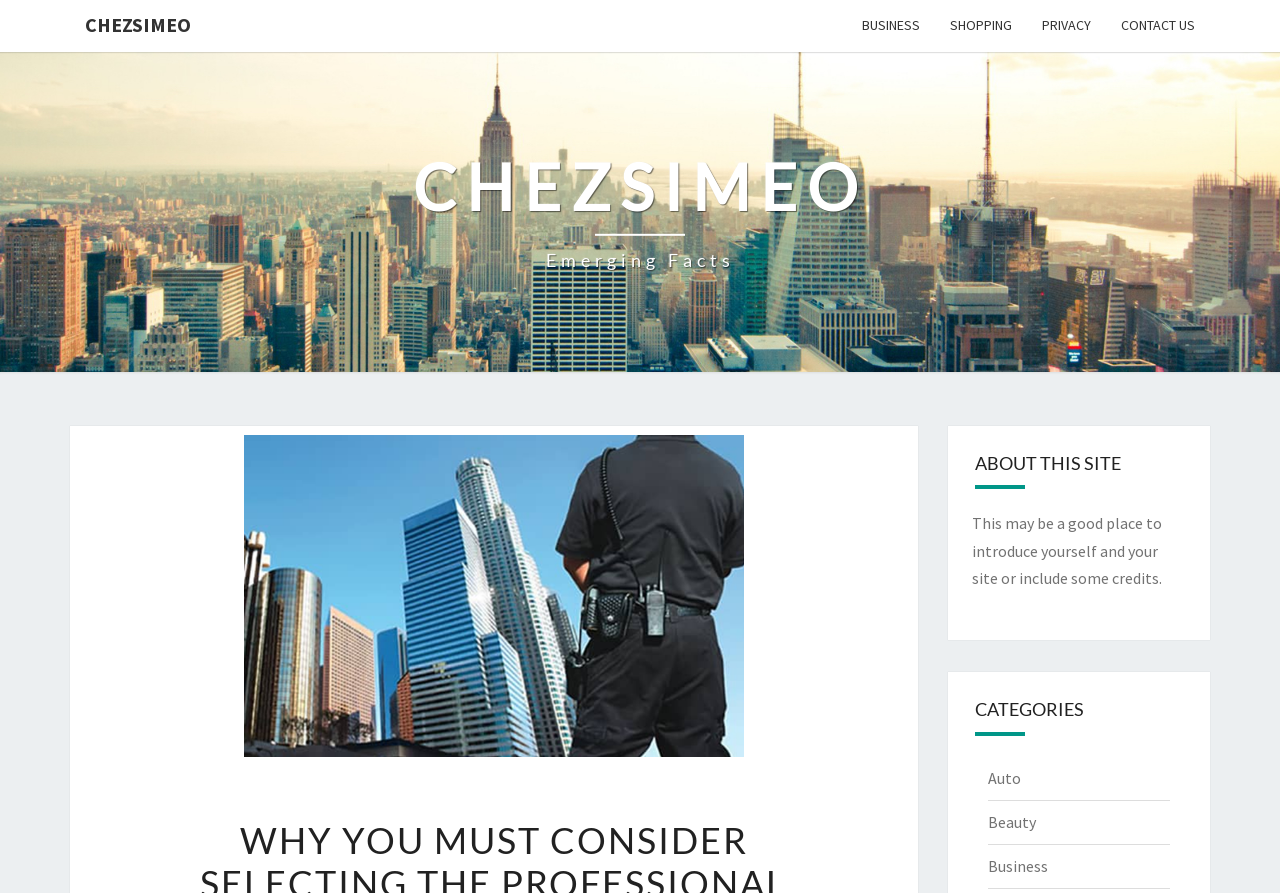Identify the bounding box coordinates for the element you need to click to achieve the following task: "go to CHEZSIMEO homepage". The coordinates must be four float values ranging from 0 to 1, formatted as [left, top, right, bottom].

[0.055, 0.0, 0.161, 0.056]